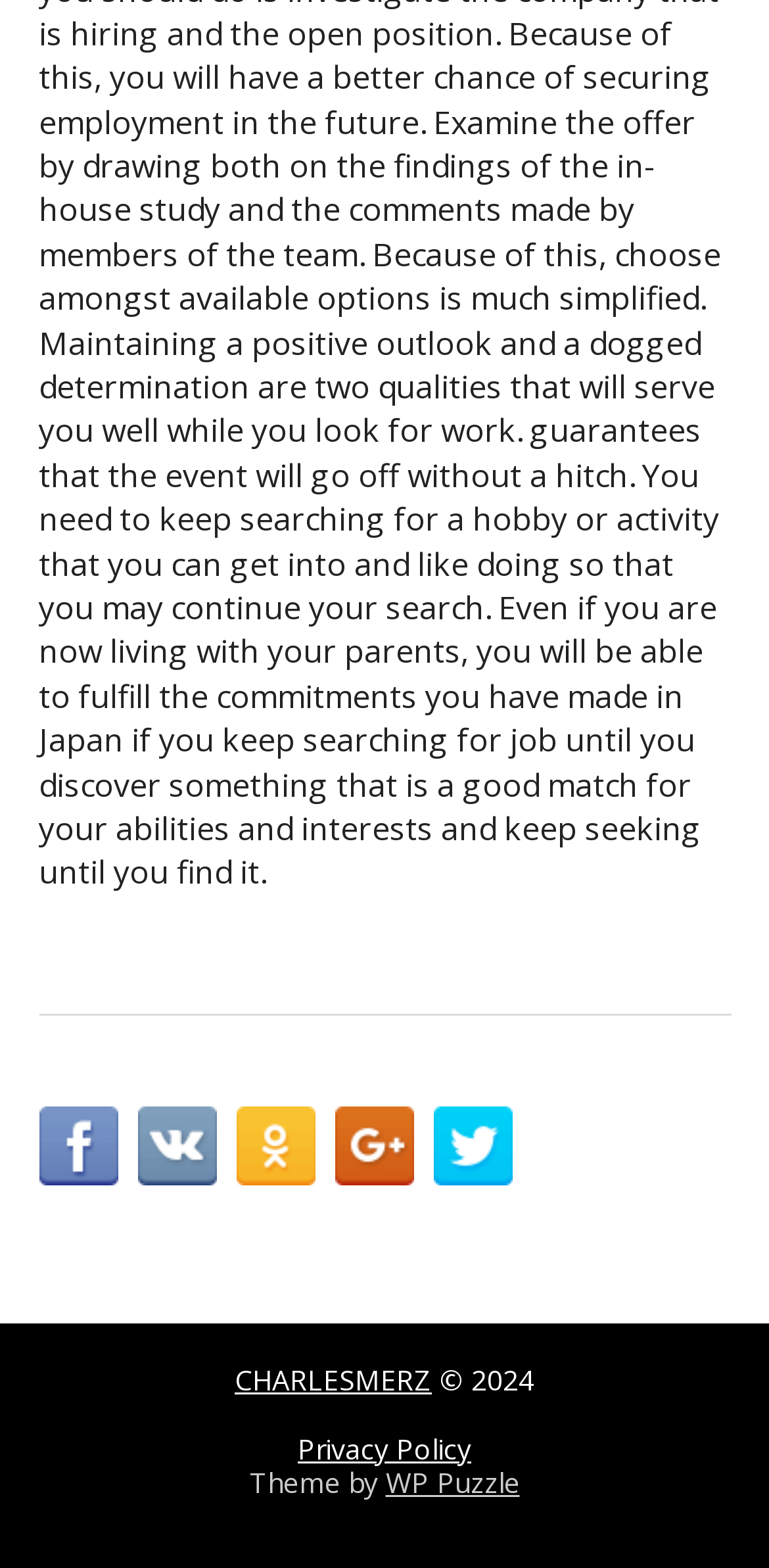Locate the bounding box coordinates of the UI element described by: "CHARLESMERZ". Provide the coordinates as four float numbers between 0 and 1, formatted as [left, top, right, bottom].

[0.305, 0.868, 0.562, 0.891]